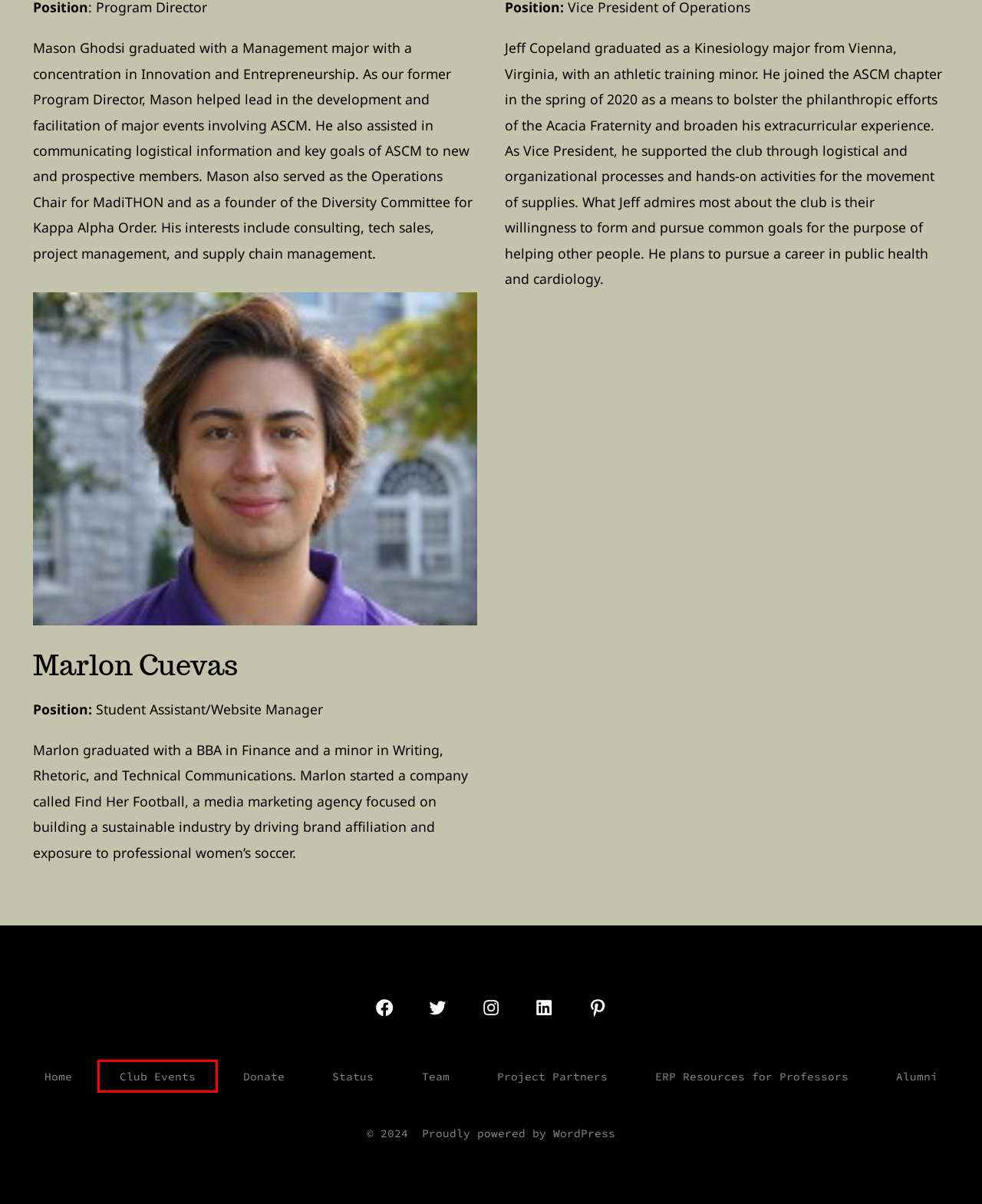Analyze the screenshot of a webpage featuring a red rectangle around an element. Pick the description that best fits the new webpage after interacting with the element inside the red bounding box. Here are the candidates:
A. Project Partners – Global Medical Relief Project
B. 领英企业服务
C. Club Events – Global Medical Relief Project
D. Global Medical Relief Project
E. ERP Resources for Professors – Global Medical Relief Project
F. Status – Global Medical Relief Project
G. Current Team 2023-2024 – Global Medical Relief Project
H. Donate – Global Medical Relief Project

C